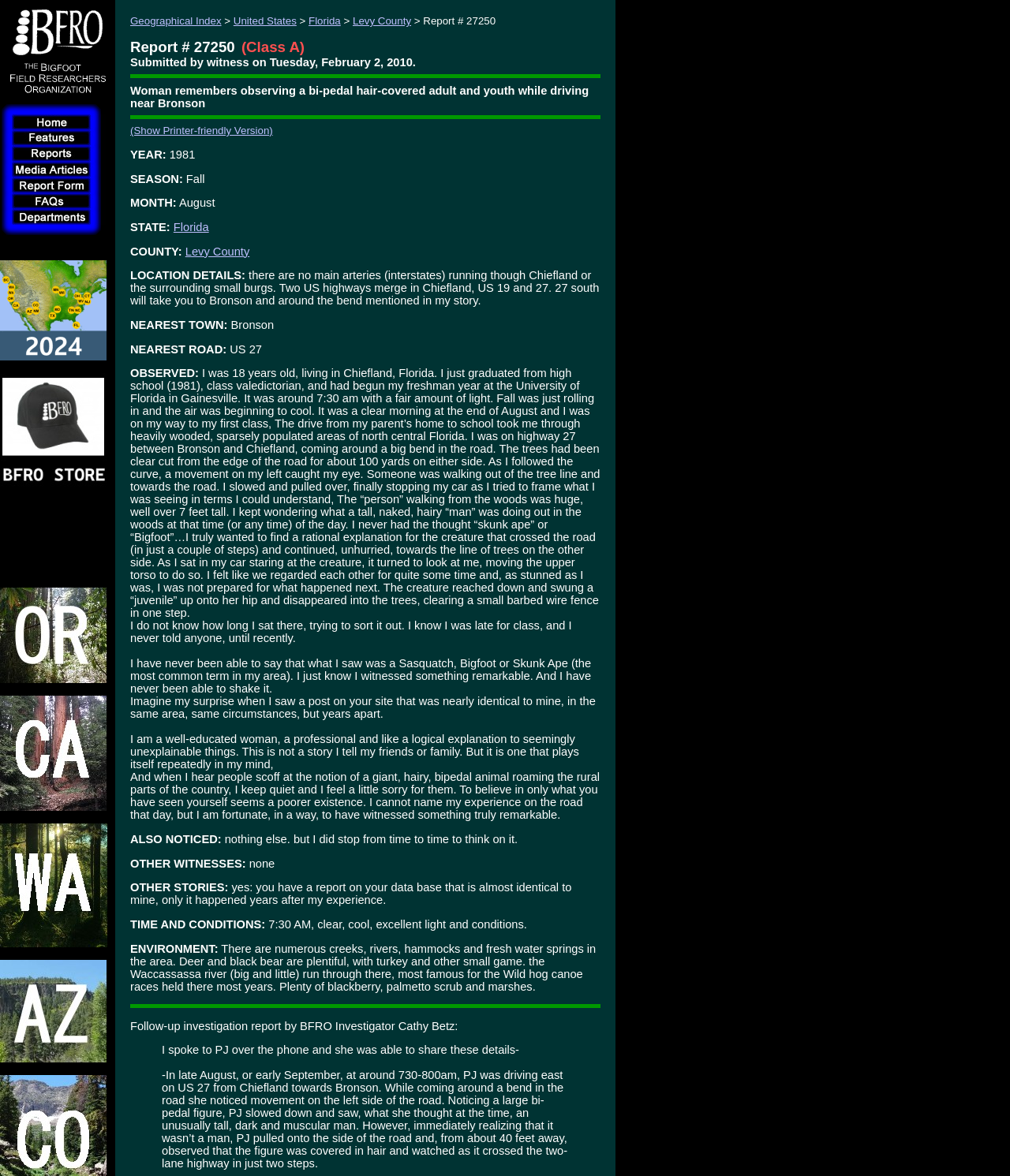Determine the bounding box coordinates for the area that needs to be clicked to fulfill this task: "Click the link to BFRO STORE". The coordinates must be given as four float numbers between 0 and 1, i.e., [left, top, right, bottom].

[0.0, 0.405, 0.105, 0.416]